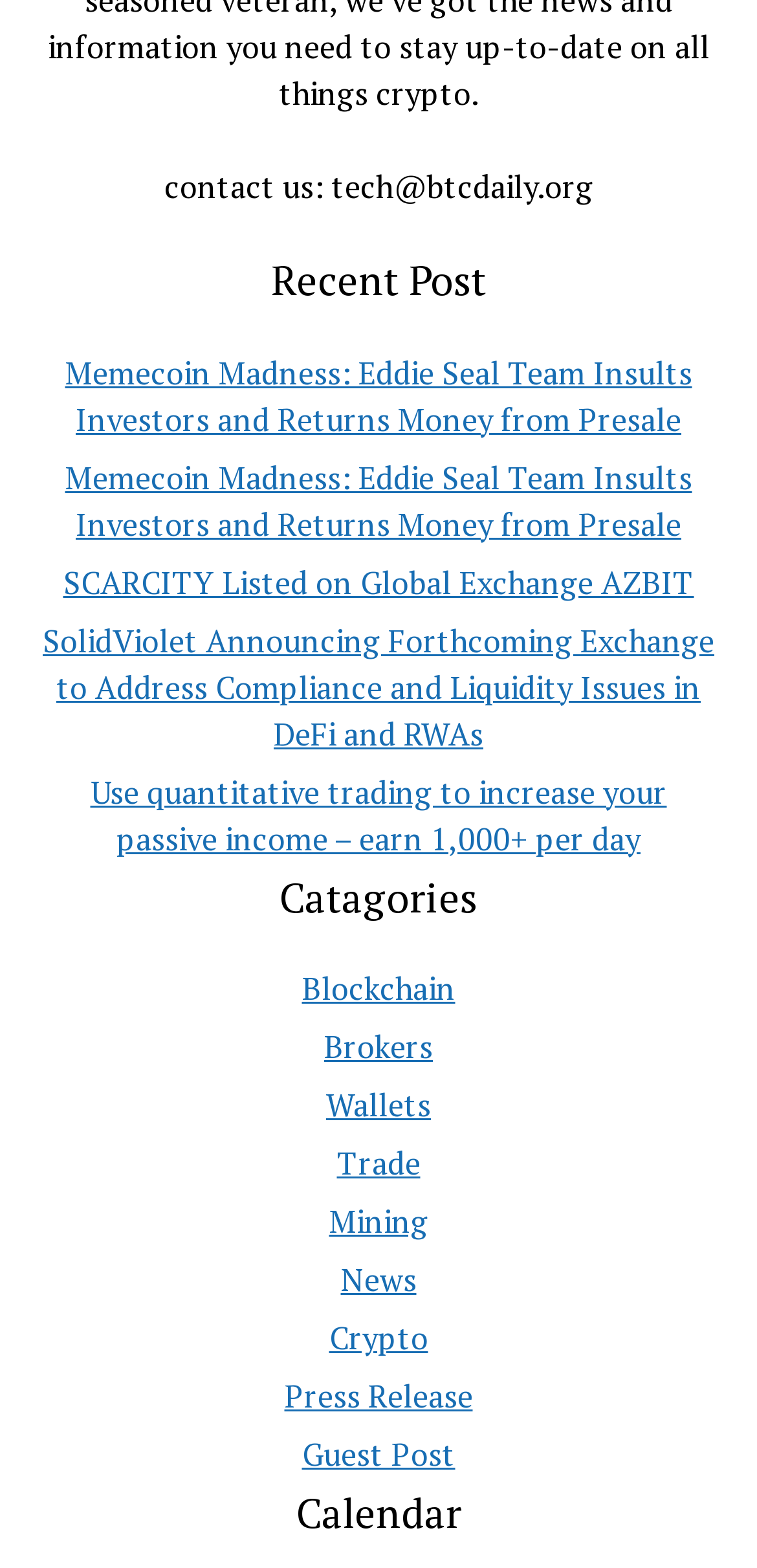Using the elements shown in the image, answer the question comprehensively: What is the last section on the webpage?

The last section on the webpage is the 'Calendar' section, which is a heading at the bottom of the webpage.